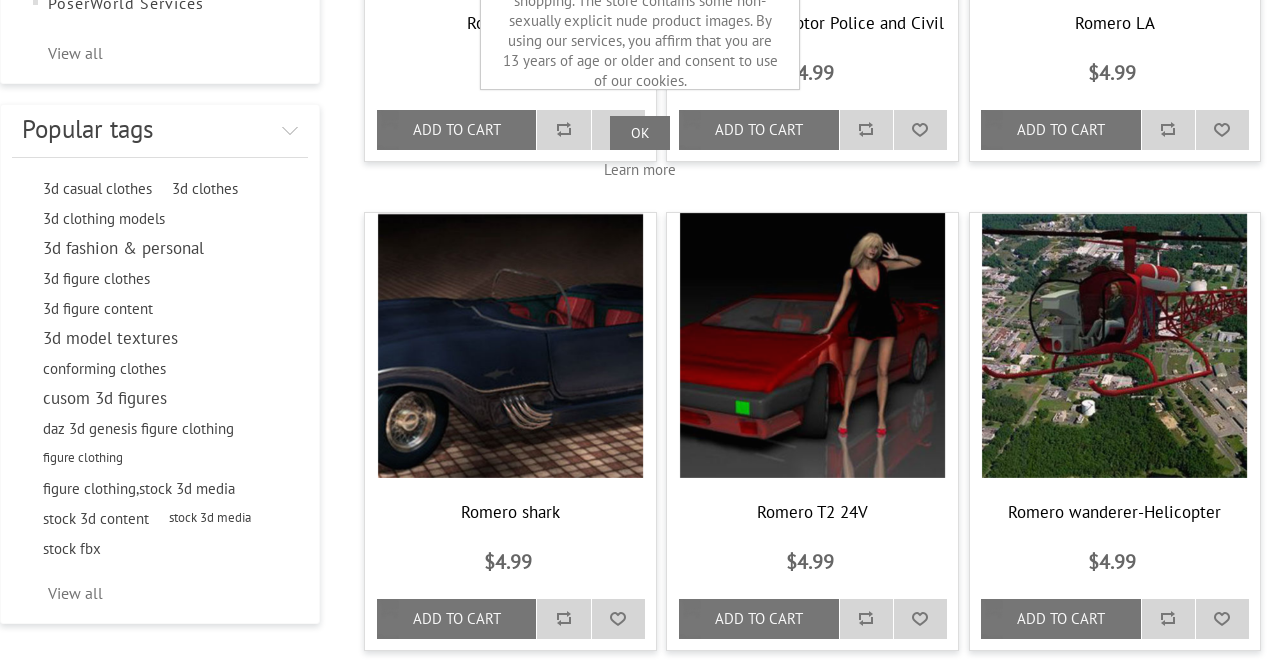Given the element description "Romero LA" in the screenshot, predict the bounding box coordinates of that UI element.

[0.765, 0.019, 0.977, 0.05]